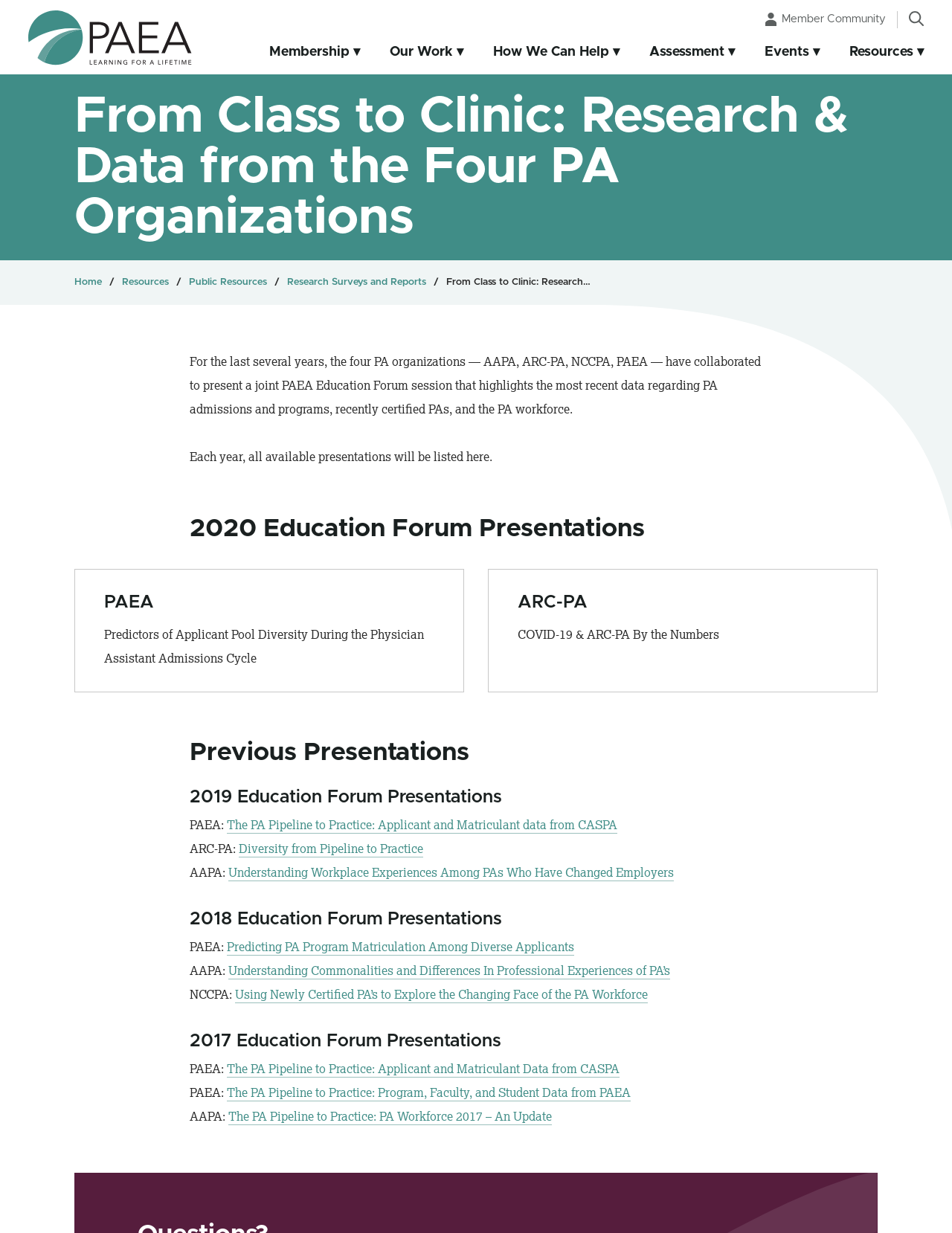Can you provide the bounding box coordinates for the element that should be clicked to implement the instruction: "Read the 'PAEA Predictors of Applicant Pool Diversity During the Physician Assistant Admissions Cycle' presentation"?

[0.078, 0.461, 0.487, 0.561]